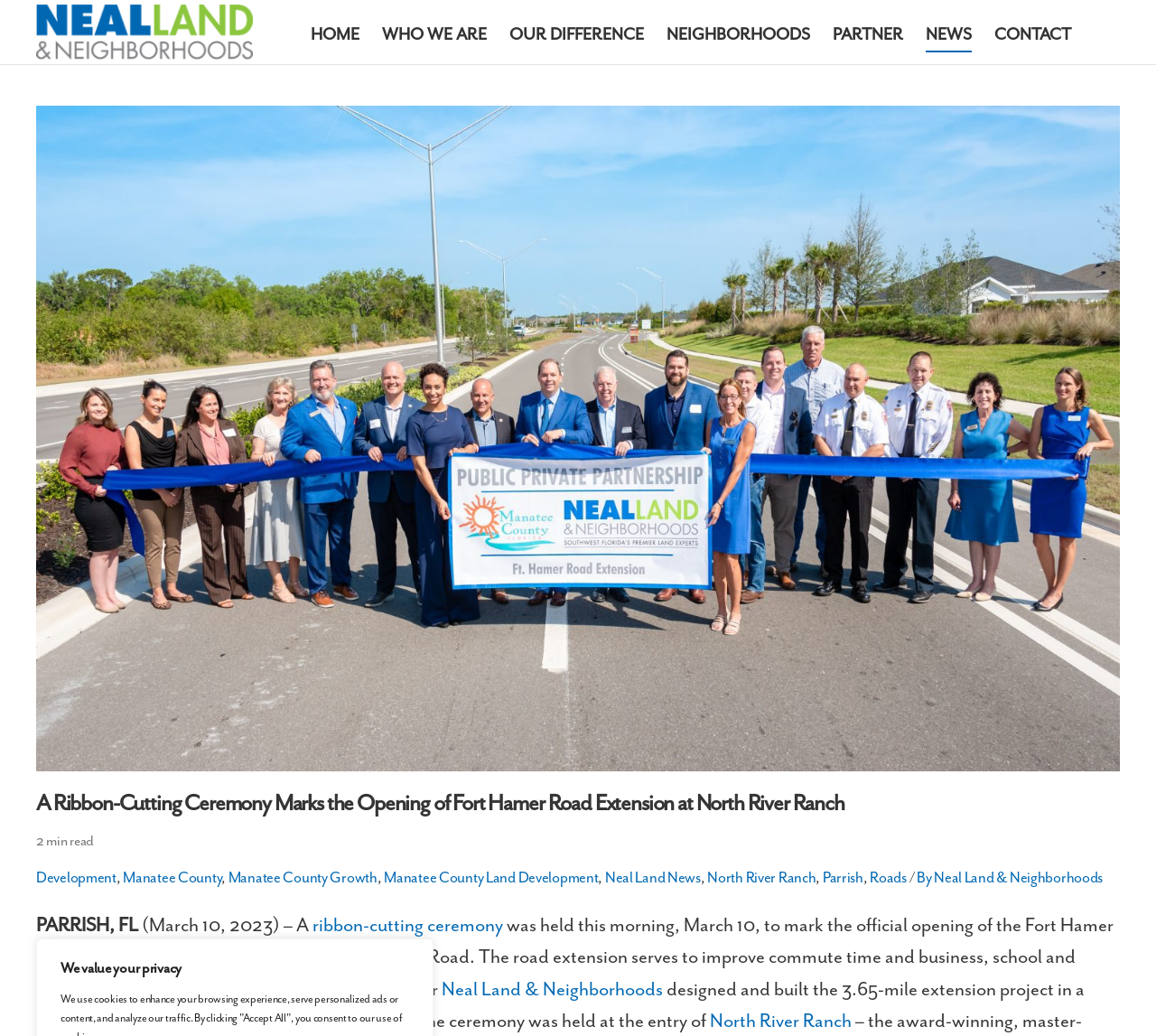Identify the bounding box coordinates of the region that should be clicked to execute the following instruction: "Click on the HOME link".

[0.273, 0.024, 0.315, 0.048]